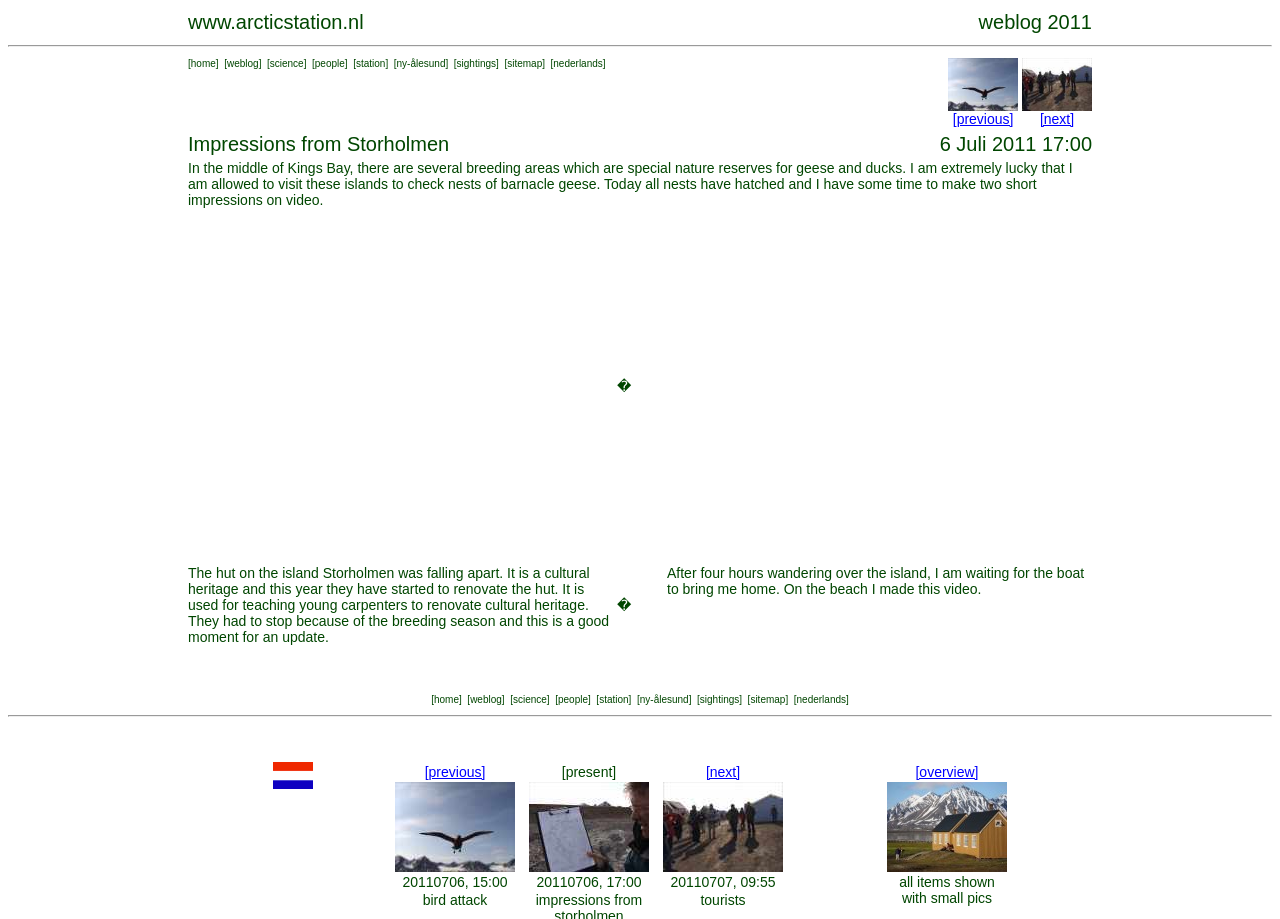What language can the website be switched to?
Please provide a single word or phrase as your answer based on the screenshot.

Nederlands